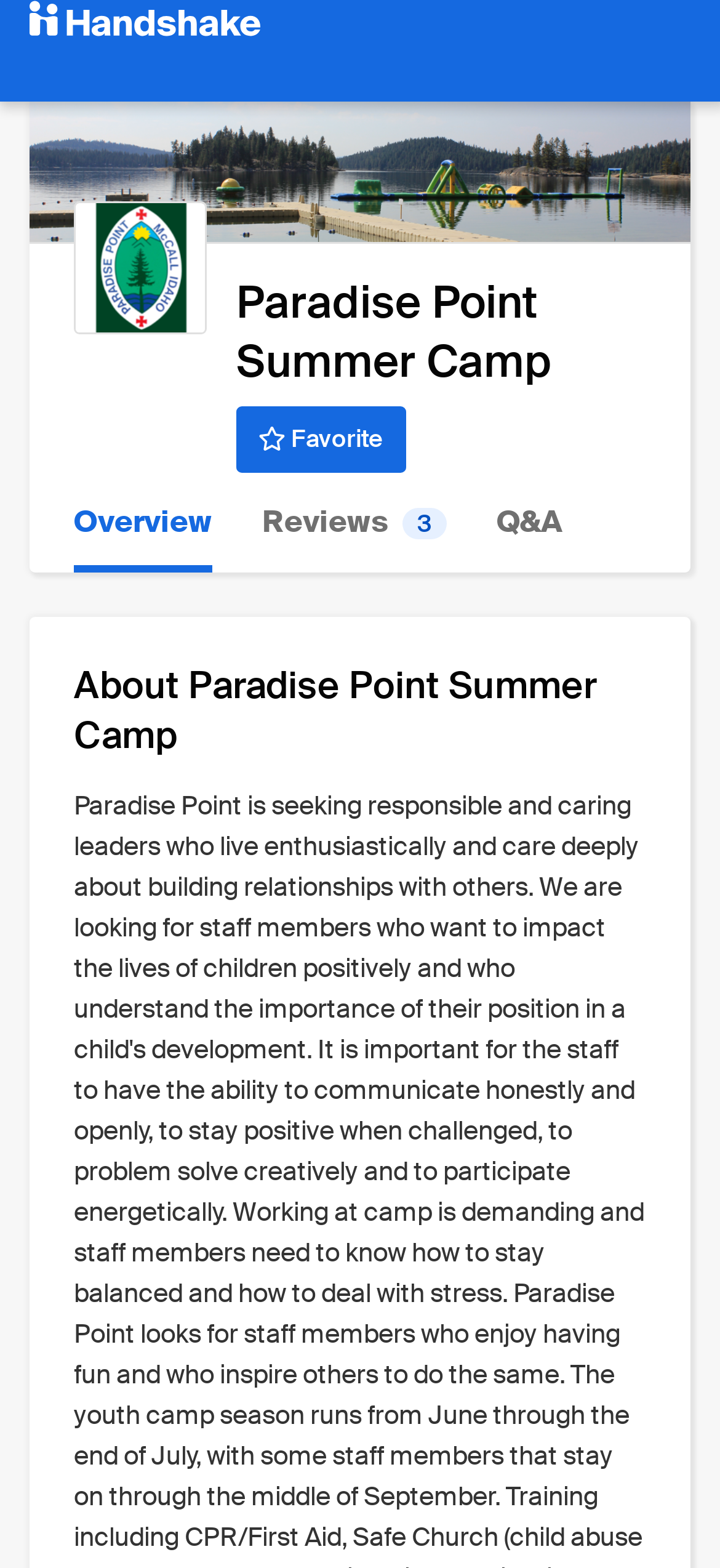Provide the bounding box coordinates, formatted as (top-left x, top-left y, bottom-right x, bottom-right y), with all values being floating point numbers between 0 and 1. Identify the bounding box of the UI element that matches the description: Favorite

[0.328, 0.259, 0.563, 0.302]